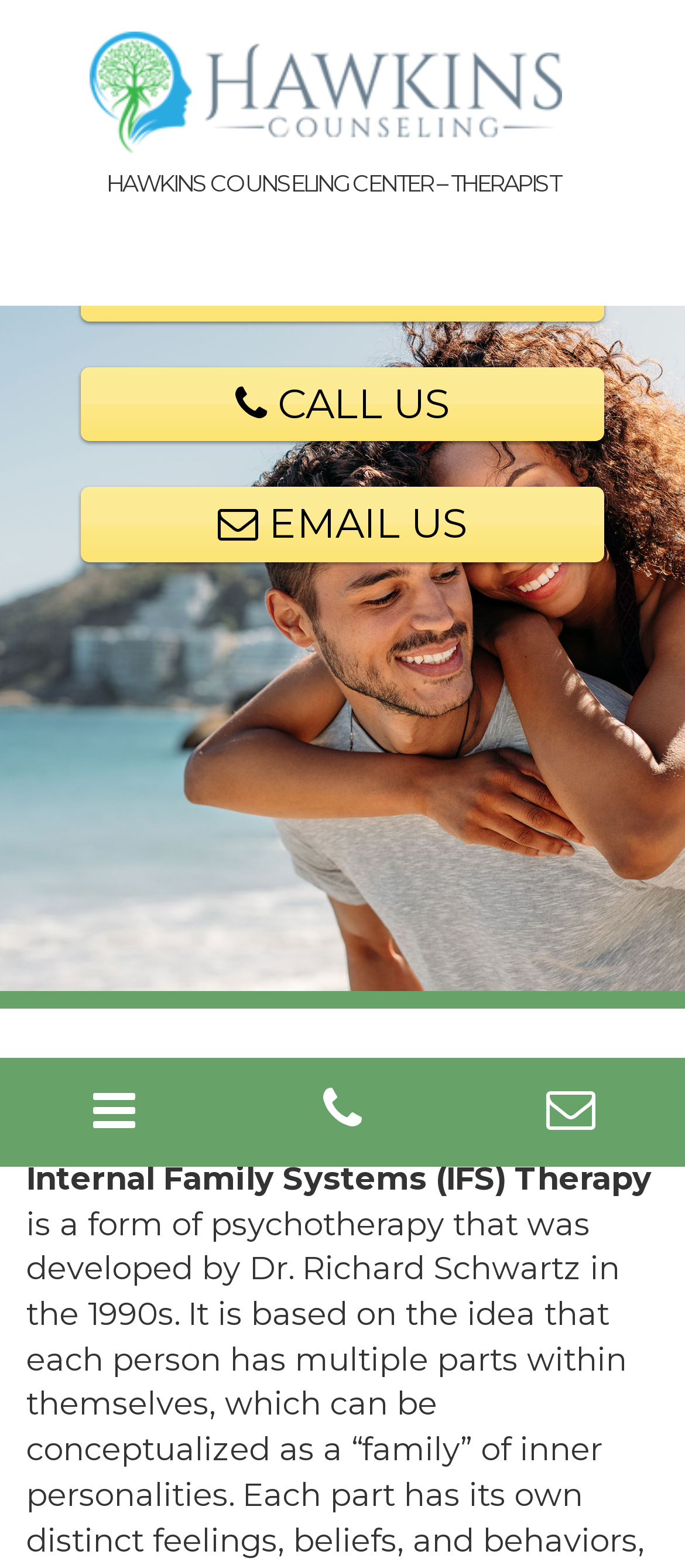What is the name of the counseling center?
Give a one-word or short phrase answer based on the image.

Hawkins Counseling Center